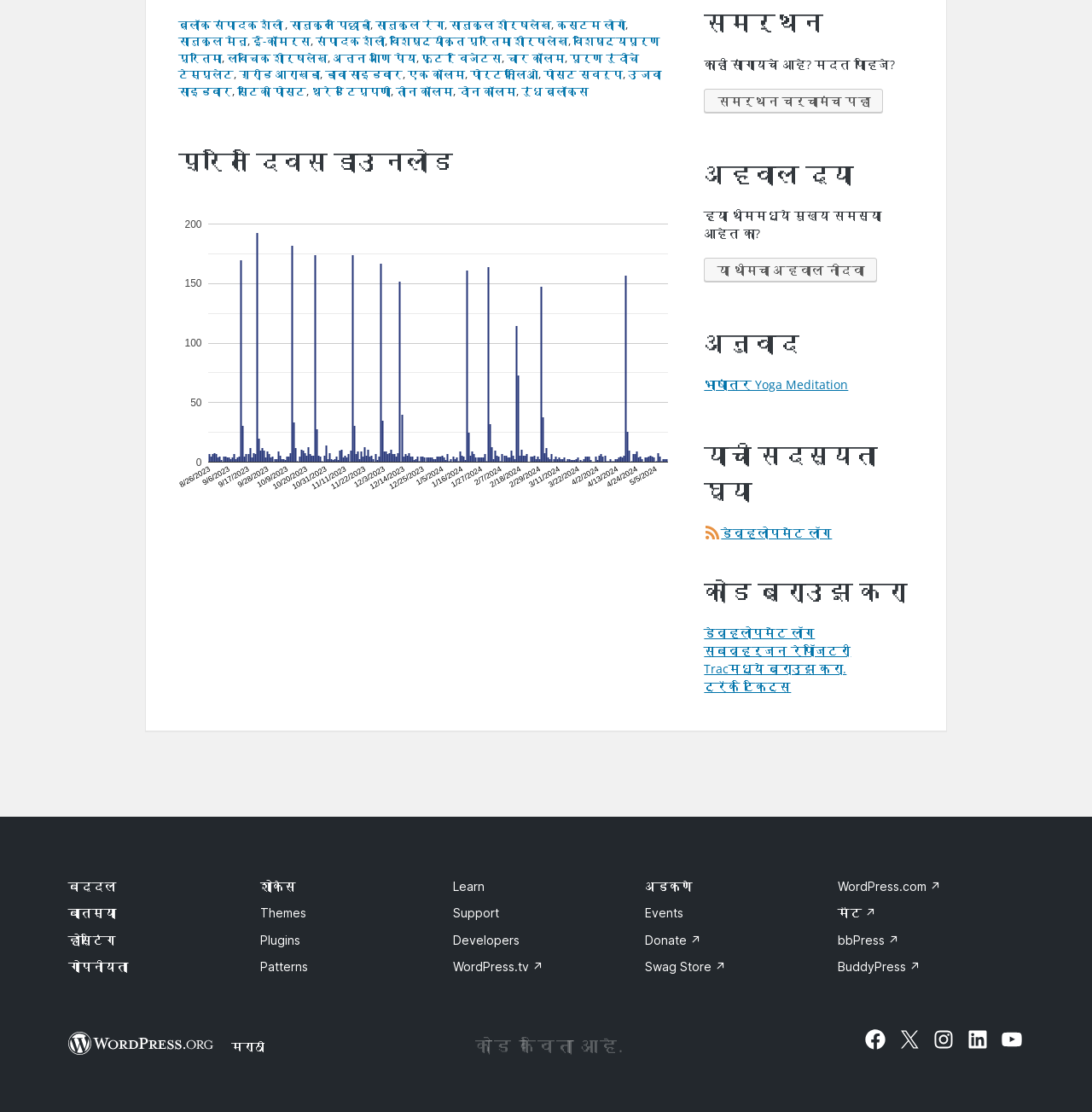Respond concisely with one word or phrase to the following query:
What is the support option?

Forum